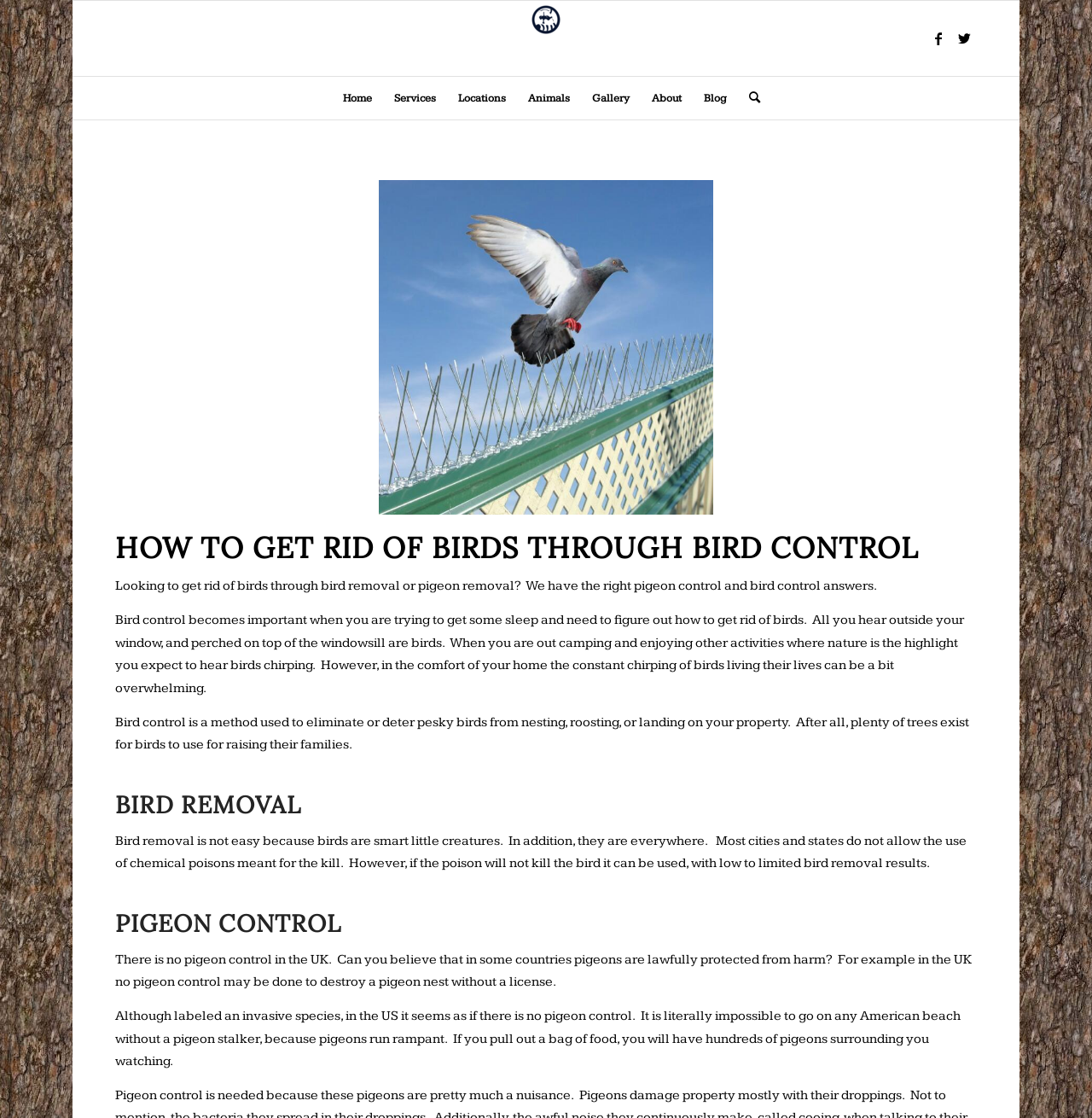What is bird removal?
Could you give a comprehensive explanation in response to this question?

Bird removal is mentioned in the webpage as a process of removing birds, which is not easy because birds are smart little creatures. This is explained in the section with the heading 'BIRD REMOVAL'.